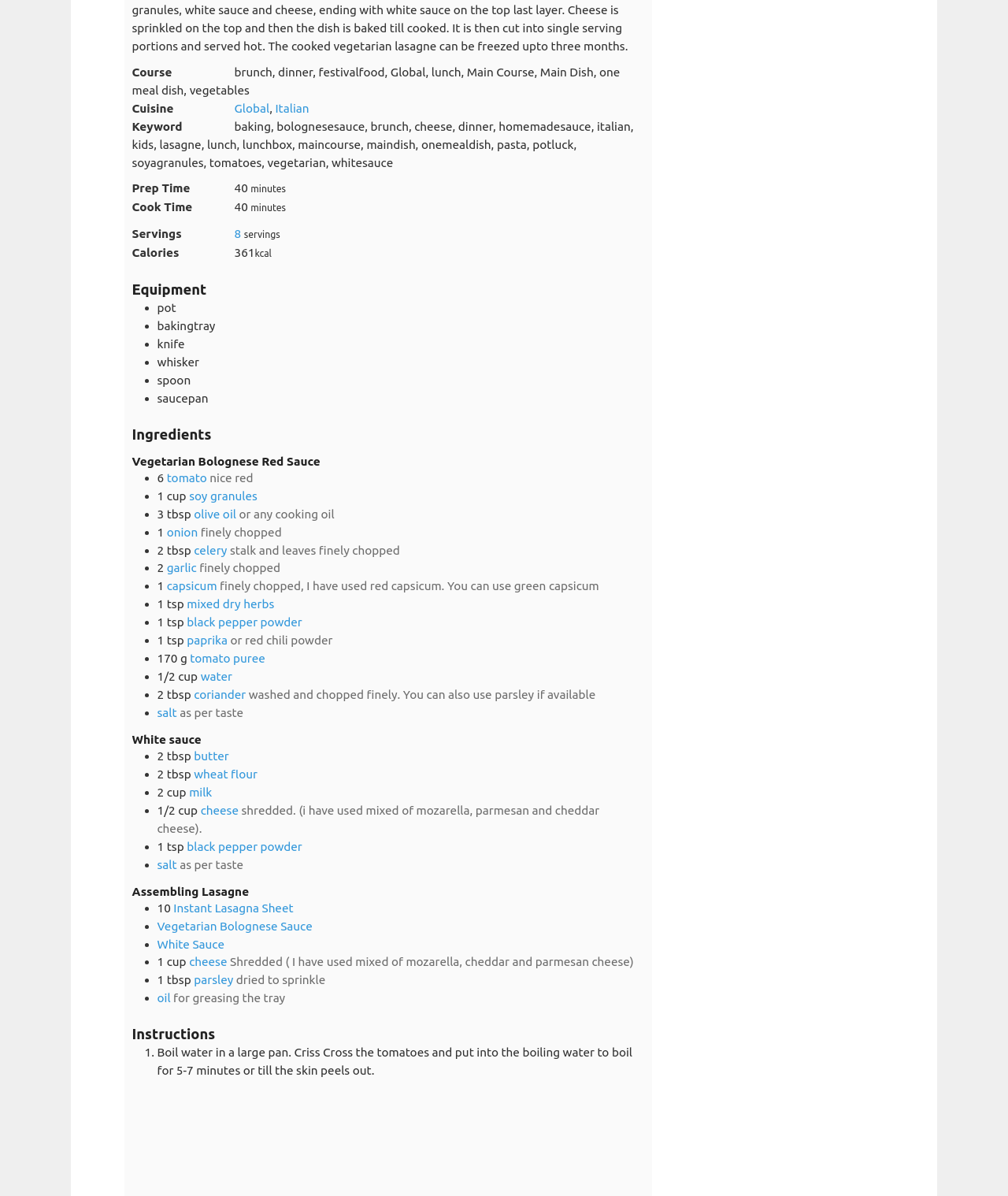Identify the bounding box coordinates of the clickable section necessary to follow the following instruction: "Click the 'Global' link". The coordinates should be presented as four float numbers from 0 to 1, i.e., [left, top, right, bottom].

[0.232, 0.085, 0.267, 0.096]